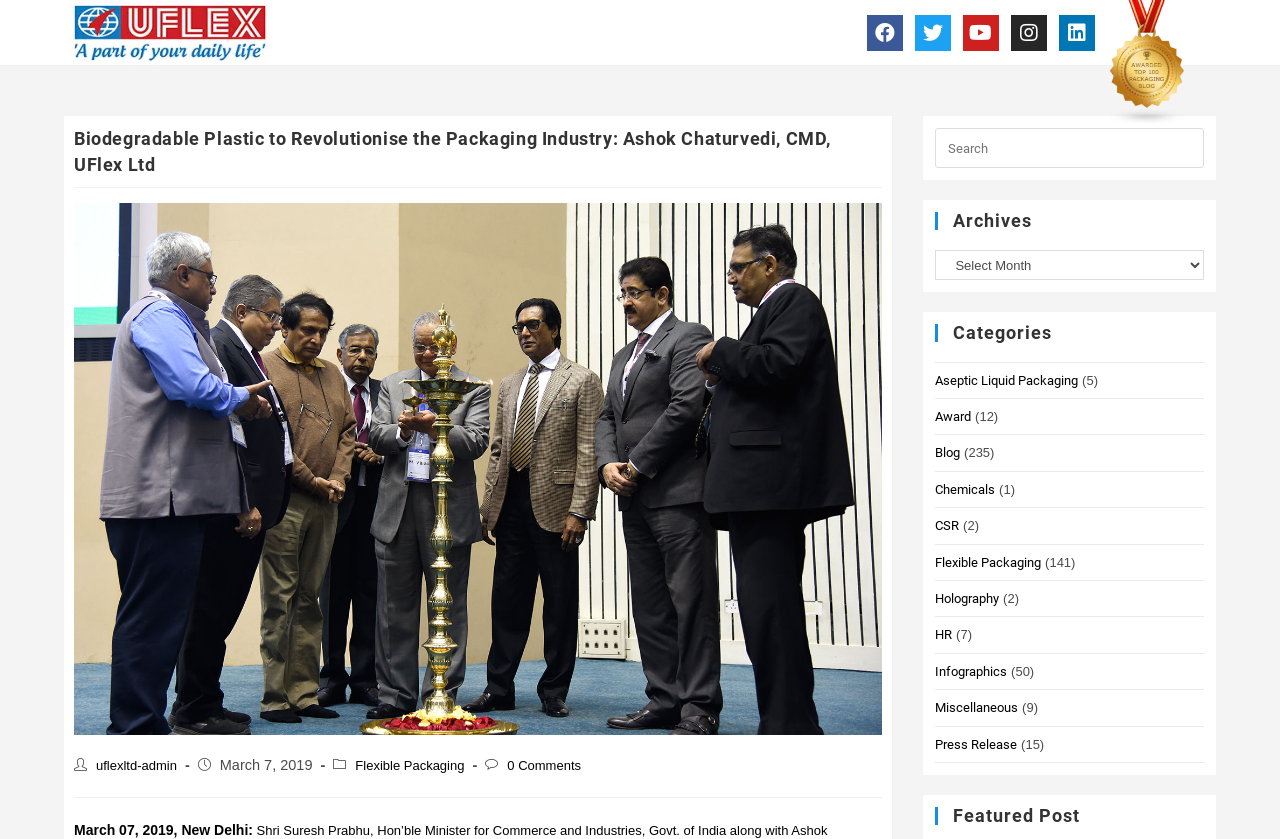Identify the bounding box for the given UI element using the description provided. Coordinates should be in the format (top-left x, top-left y, bottom-right x, bottom-right y) and must be between 0 and 1. Here is the description: Press Release

[0.731, 0.878, 0.795, 0.896]